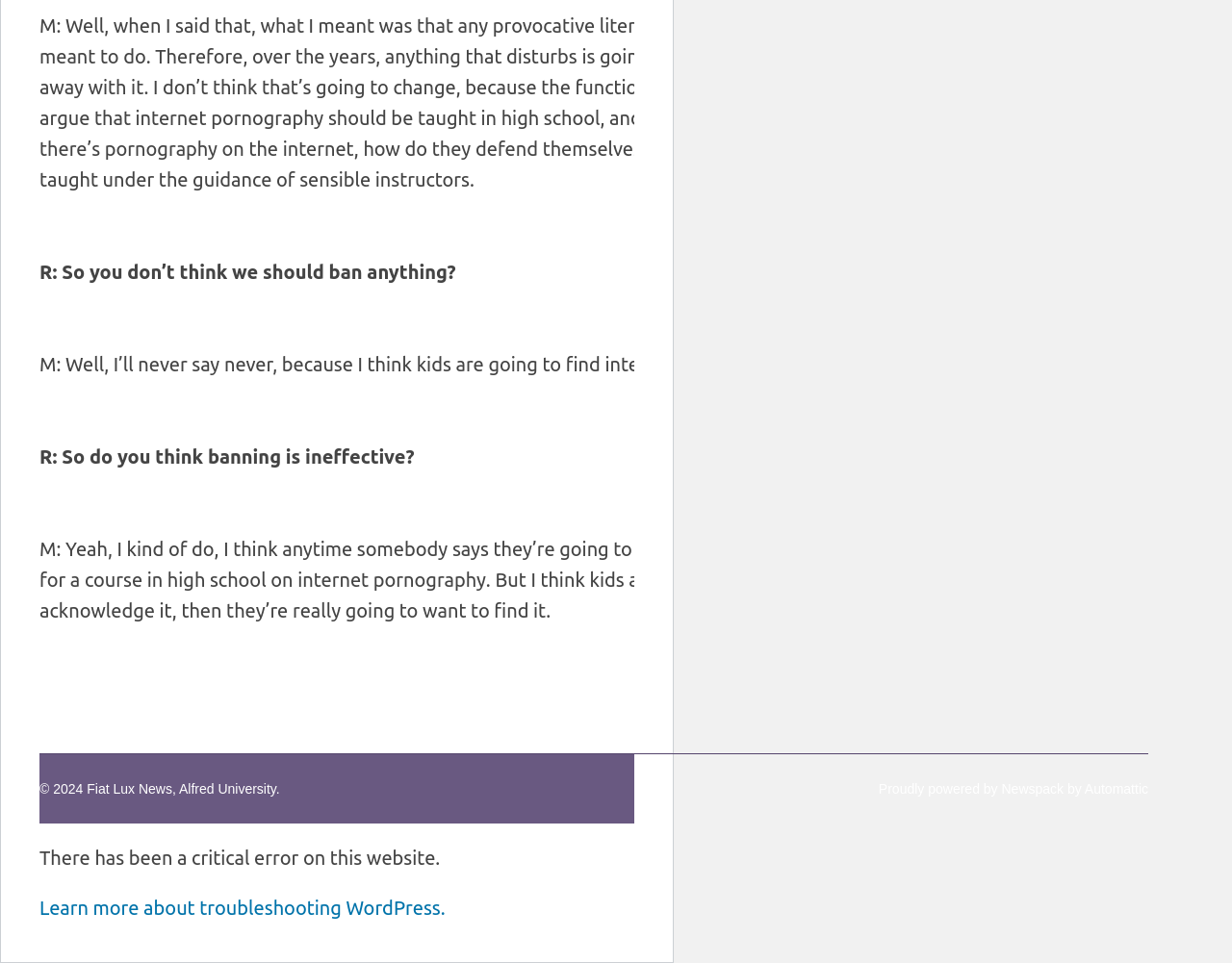Using the description: "Learn more about troubleshooting WordPress.", determine the UI element's bounding box coordinates. Ensure the coordinates are in the format of four float numbers between 0 and 1, i.e., [left, top, right, bottom].

[0.032, 0.931, 0.361, 0.954]